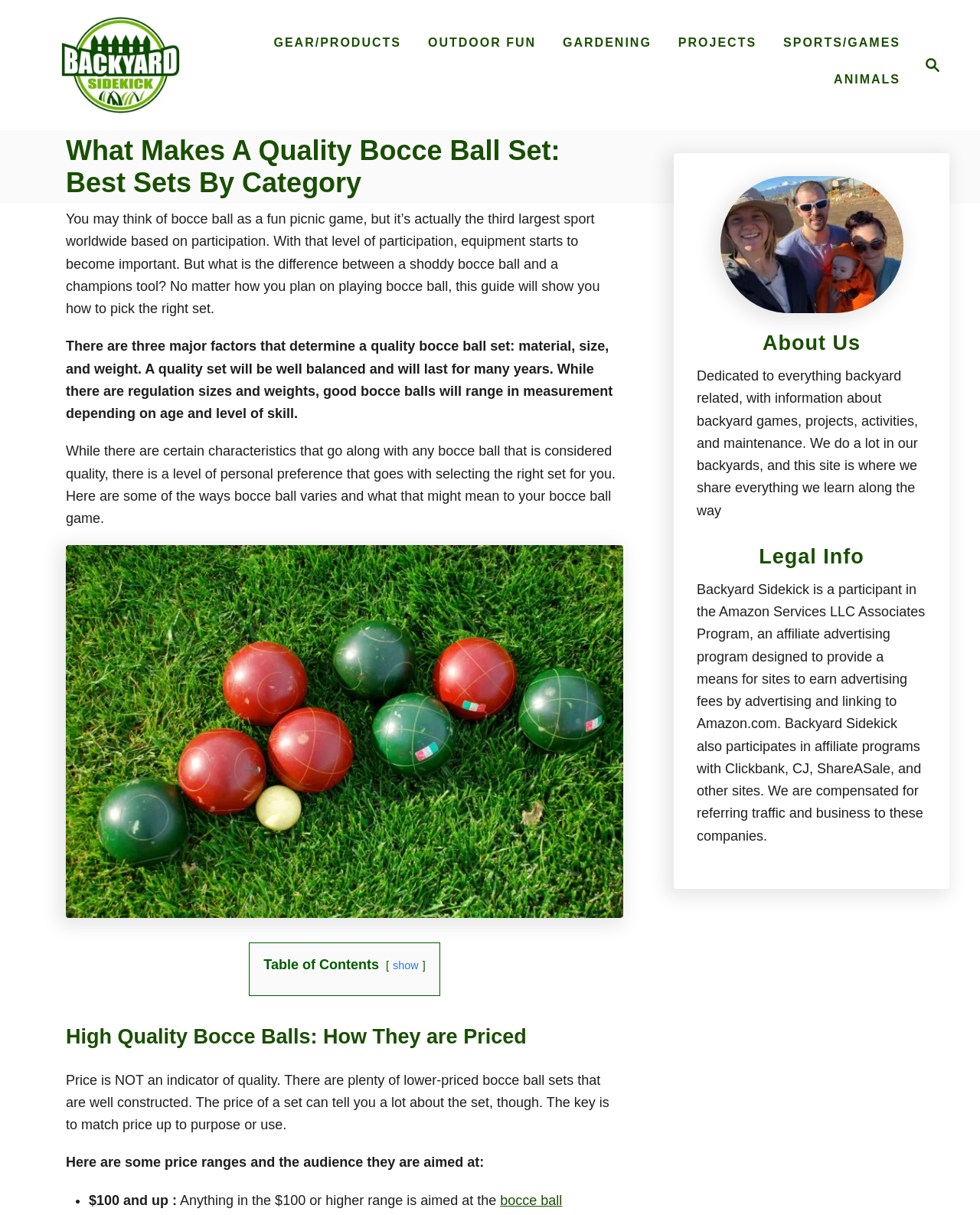Answer the question briefly using a single word or phrase: 
What is the main topic of this webpage?

Bocce ball